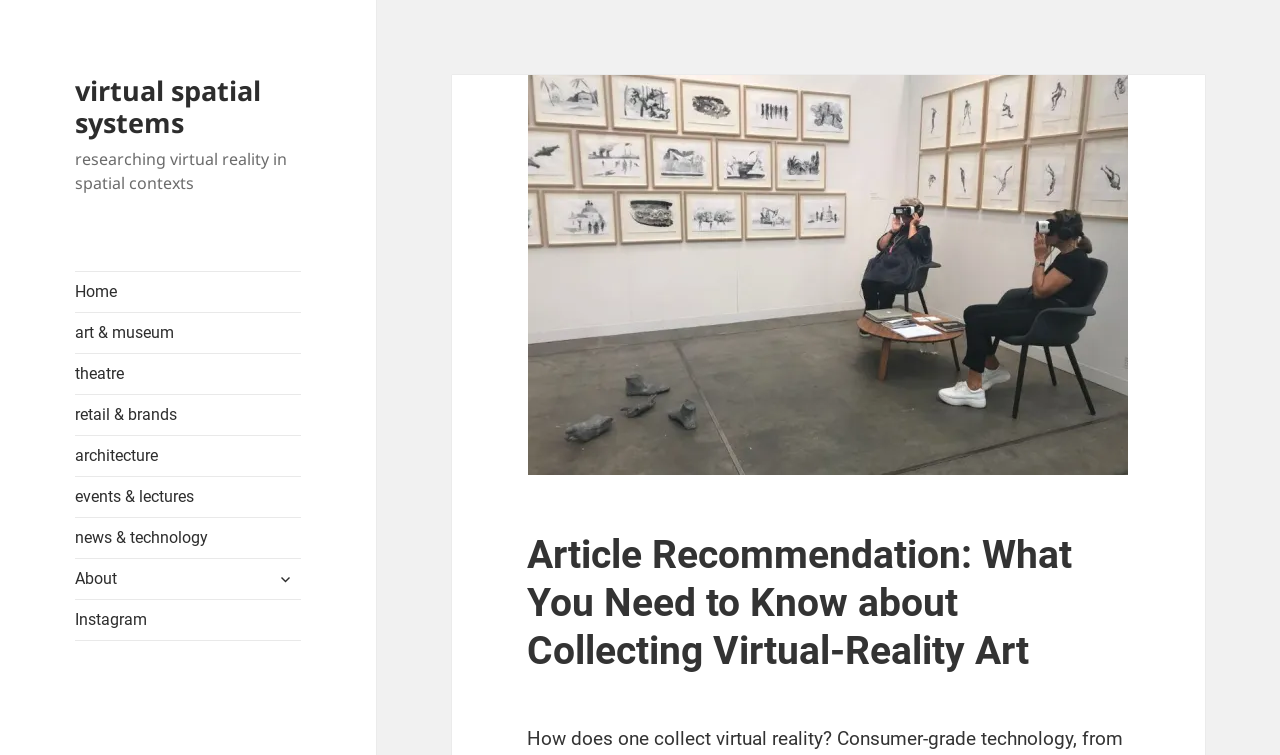Provide your answer in a single word or phrase: 
What is the purpose of the button with the  icon?

Expand child menu